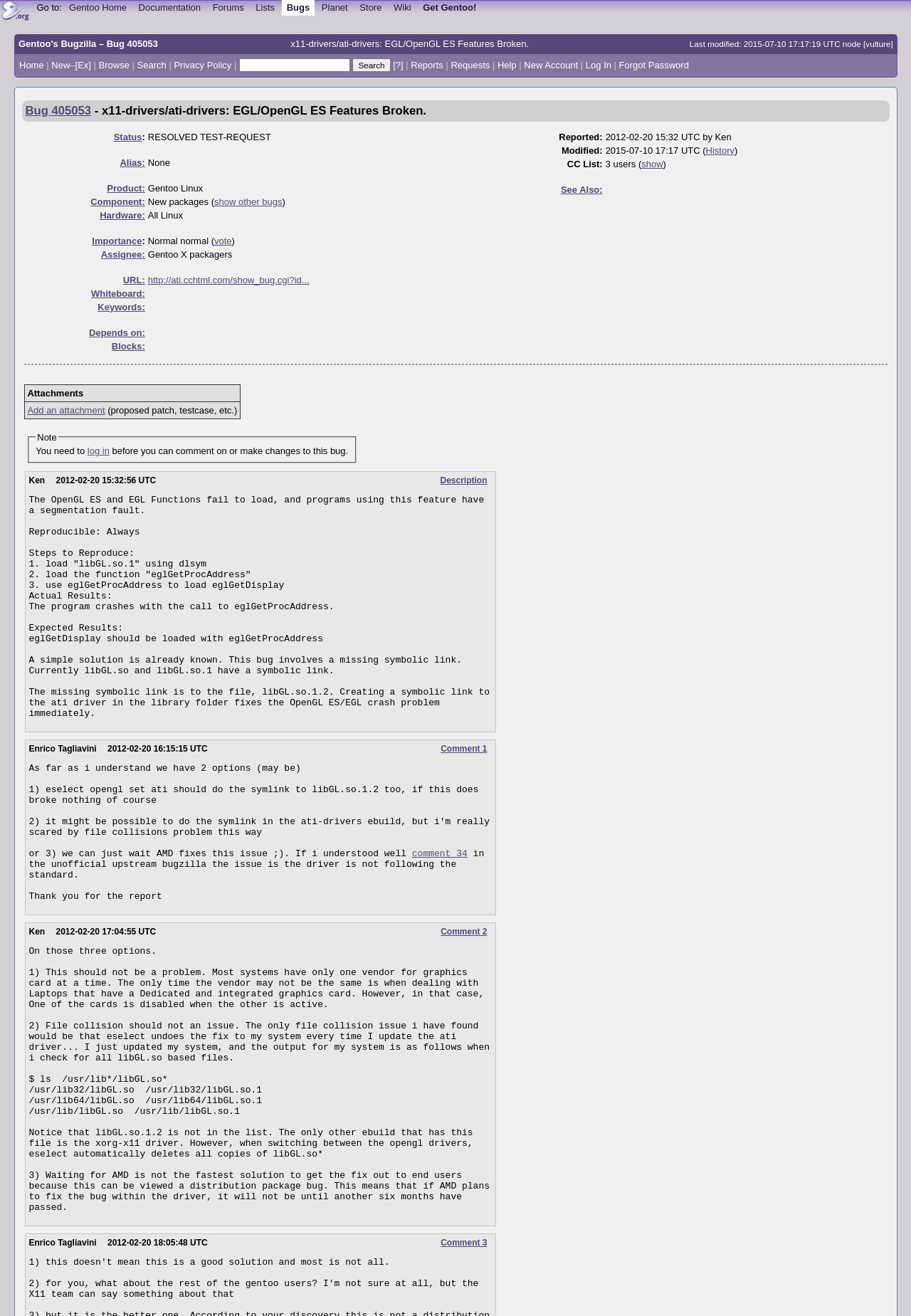Determine the bounding box coordinates (top-left x, top-left y, bottom-right x, bottom-right y) of the UI element described in the following text: Comment 1

[0.484, 0.565, 0.535, 0.573]